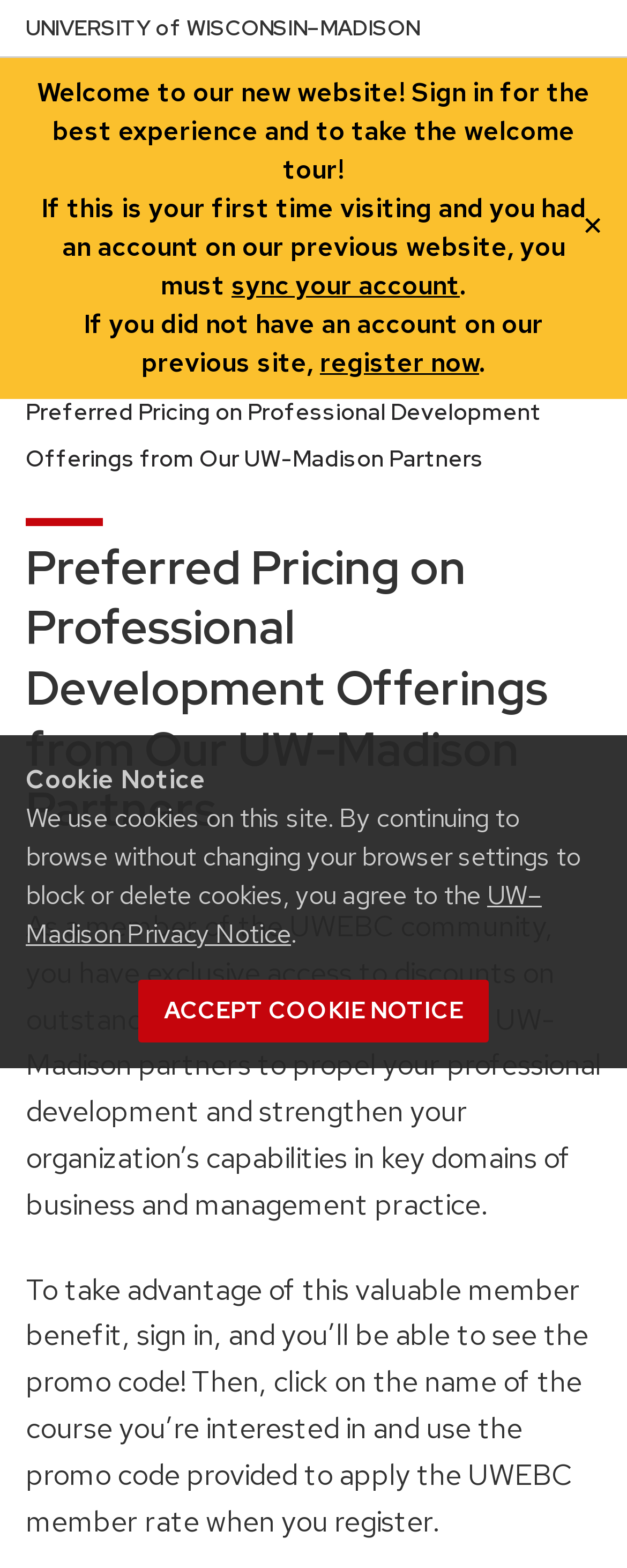What type of courses are offered by UW-Madison partners?
Please utilize the information in the image to give a detailed response to the question.

The webpage mentions that the learning programs from UW-Madison partners are in key domains of business and management practice, indicating that the courses offered are related to these fields.